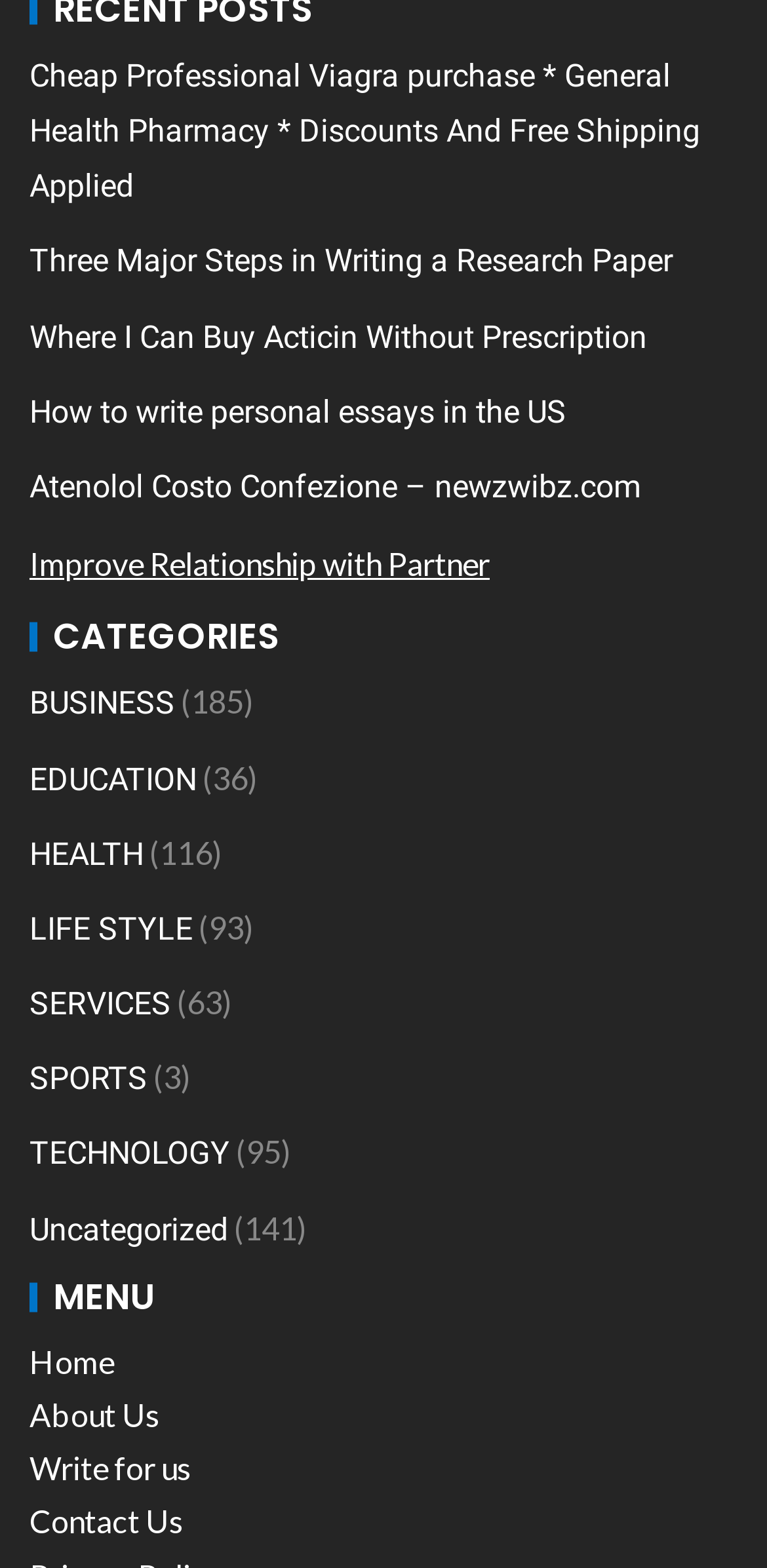Could you provide the bounding box coordinates for the portion of the screen to click to complete this instruction: "check weather"?

None